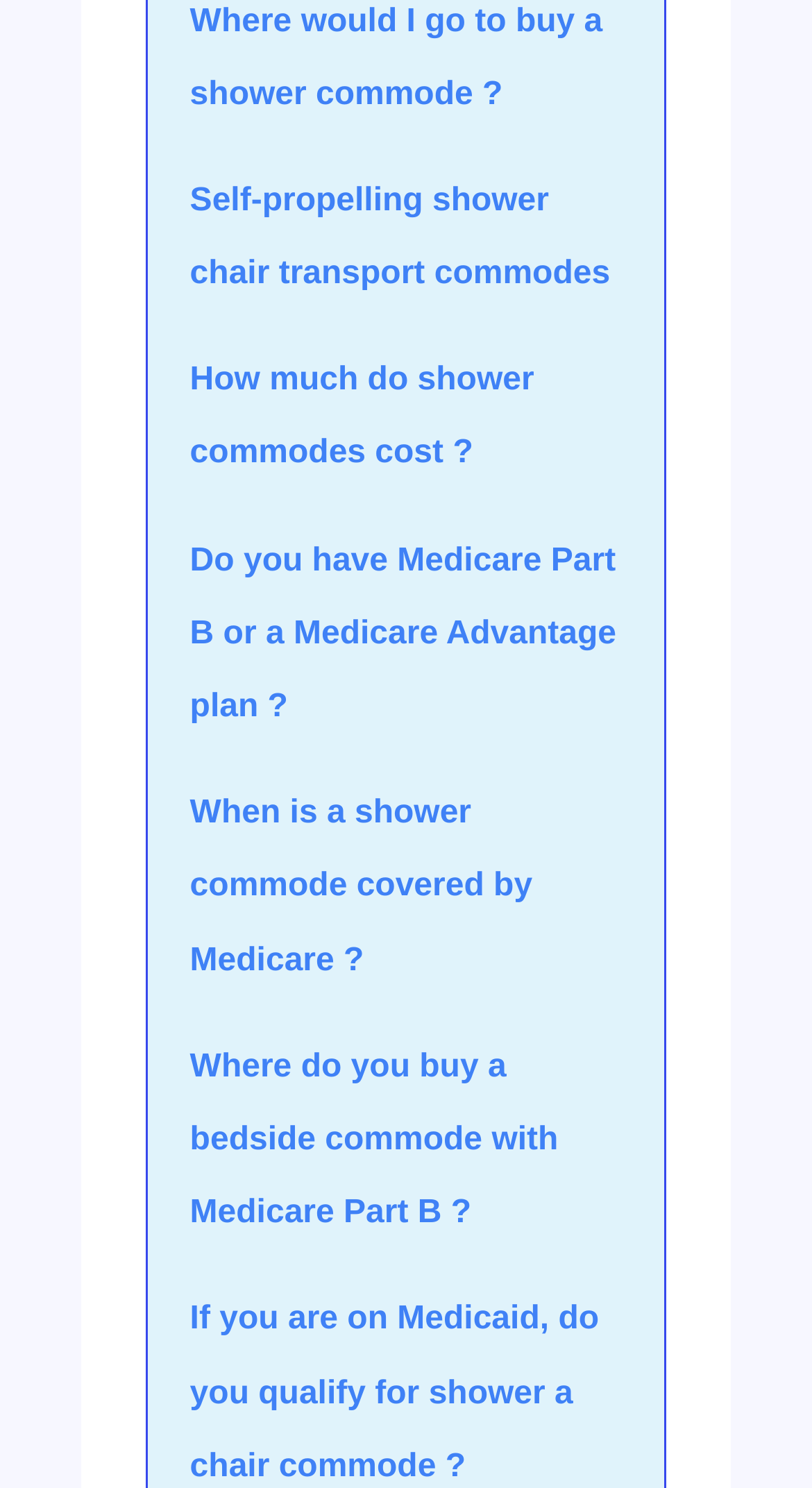Provide the bounding box coordinates for the specified HTML element described in this description: "Self-propelling shower chair transport commodes". The coordinates should be four float numbers ranging from 0 to 1, in the format [left, top, right, bottom].

[0.234, 0.123, 0.751, 0.196]